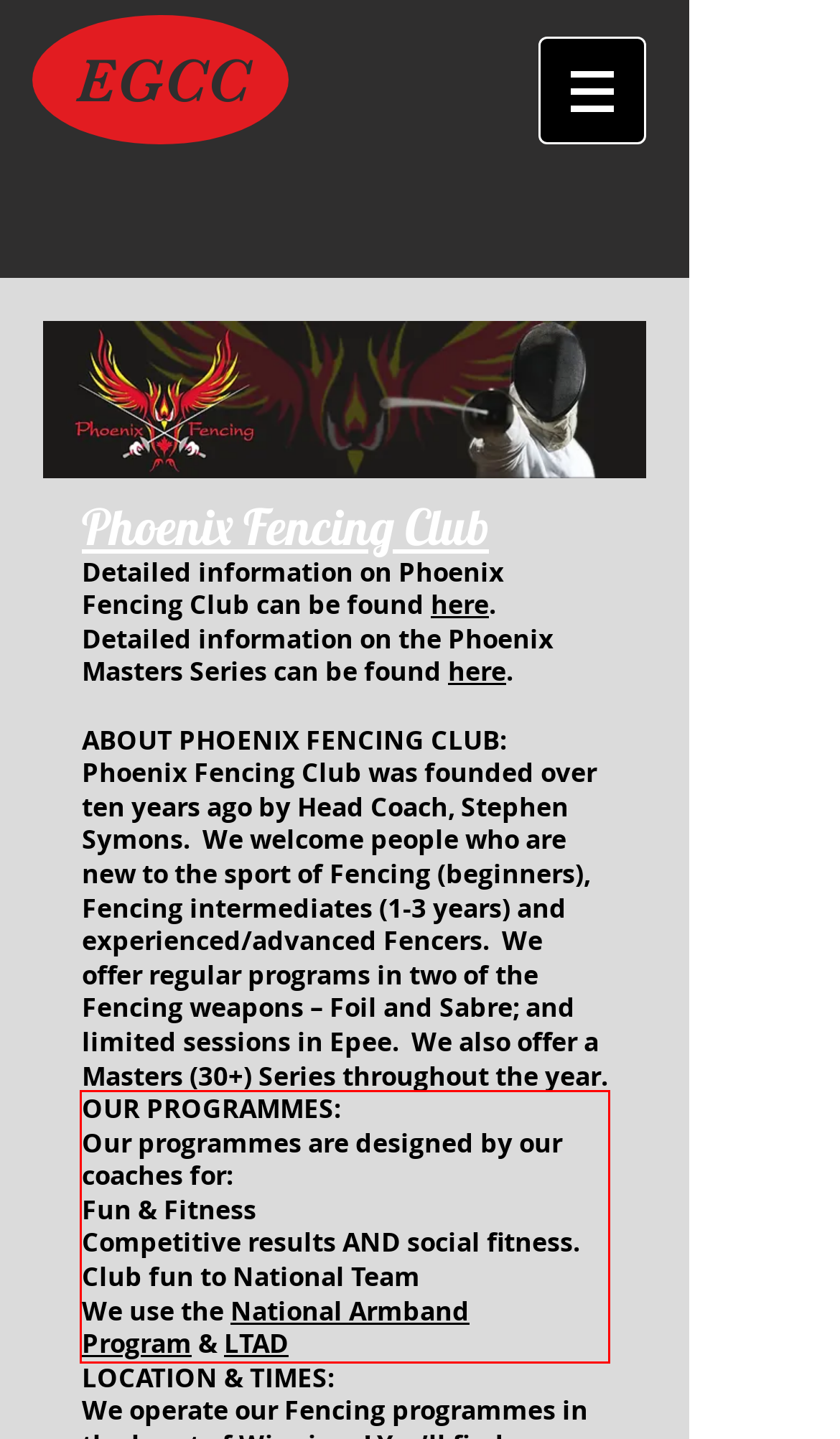Please examine the webpage screenshot and extract the text within the red bounding box using OCR.

OUR PROGRAMMES: Our programmes are designed by our coaches for: Fun & Fitness Competitive results AND social fitness. Club fun to National Team We use the National Armband Program & LTAD